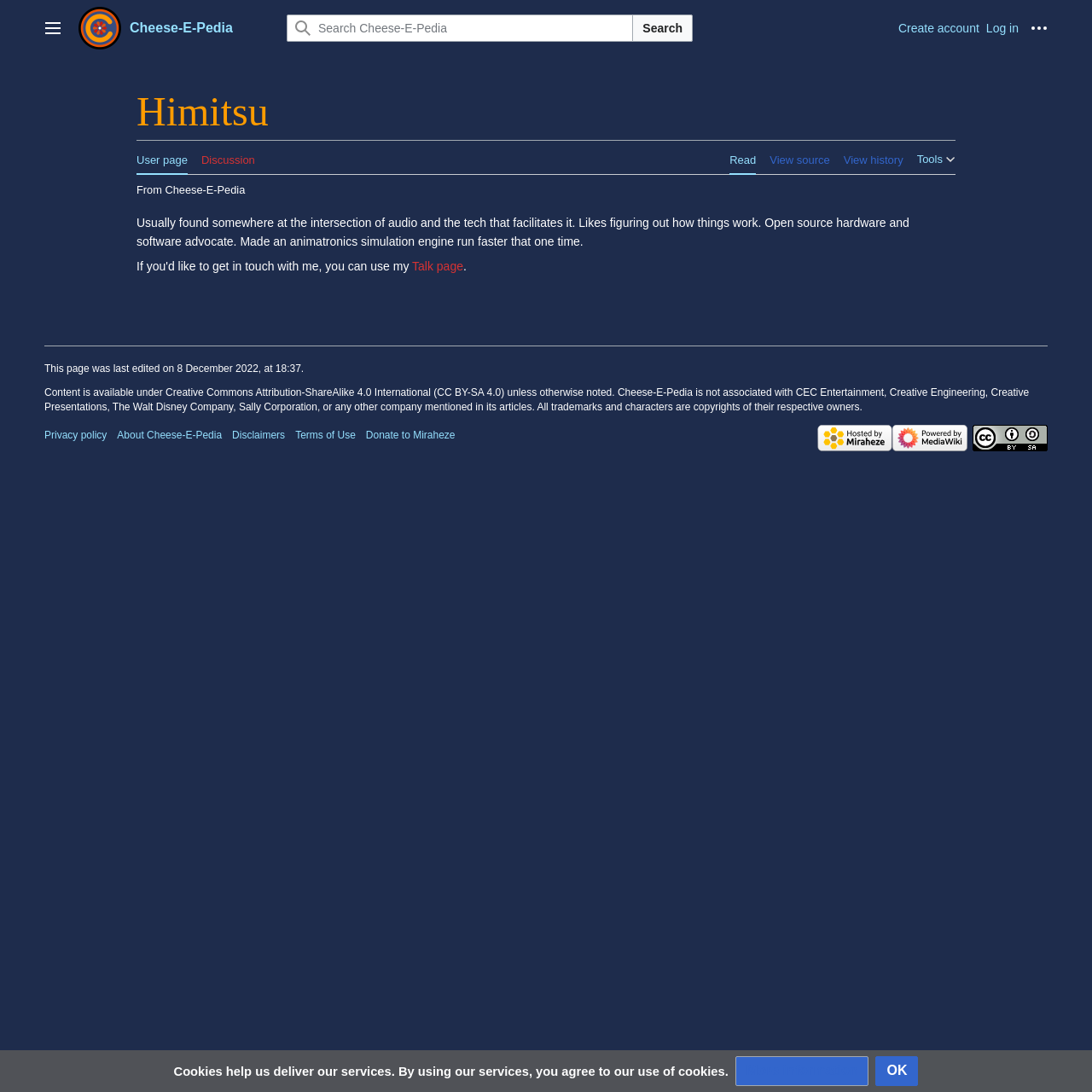What is the last edited date of the page?
Please provide a detailed answer to the question.

The question can be answered by looking at the footer section of the webpage, where the last edited date '8 December 2022' is displayed.